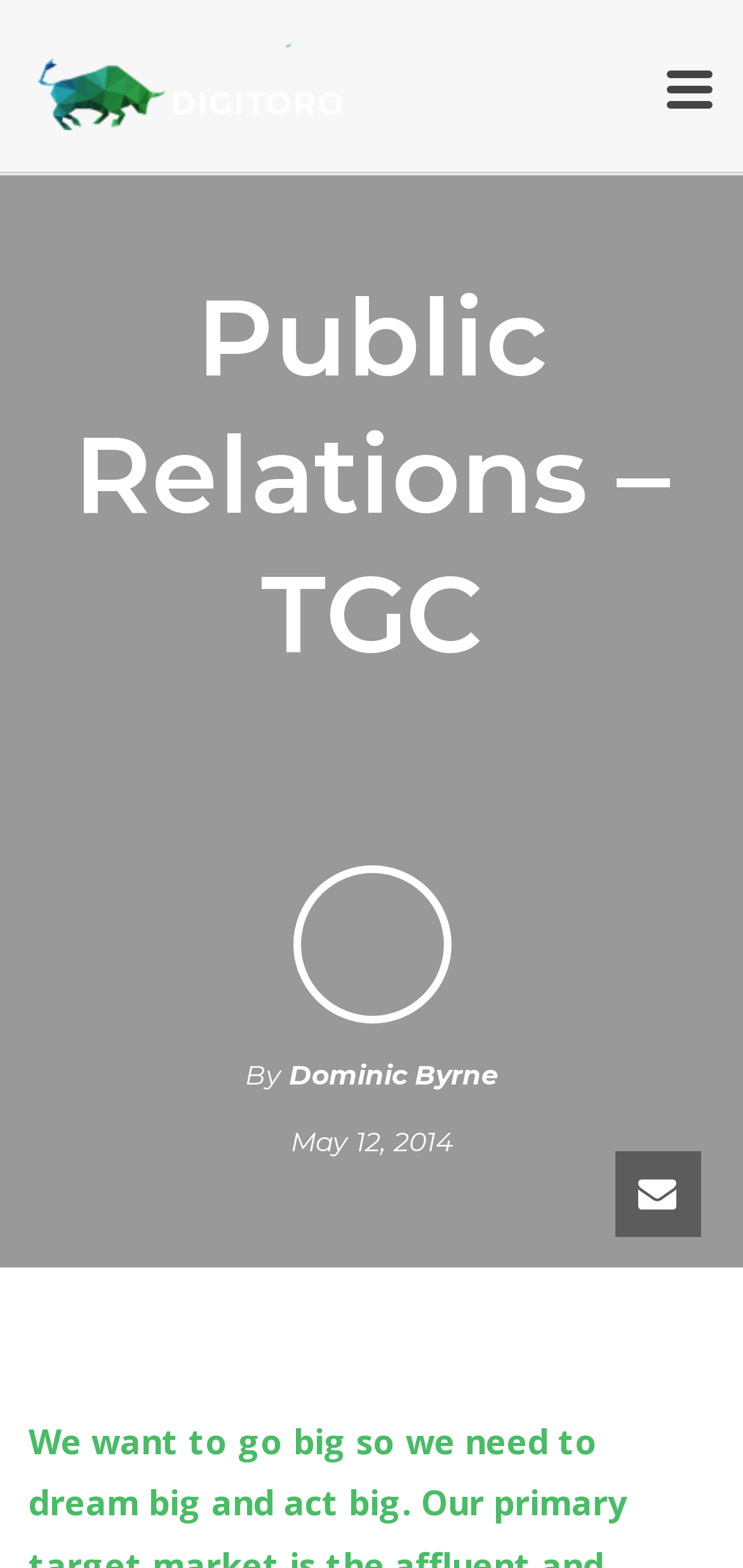When was the article published?
Please respond to the question with a detailed and informative answer.

The time element is empty, but it is associated with a link 'May 12, 2014', which is likely the publication date of the article.